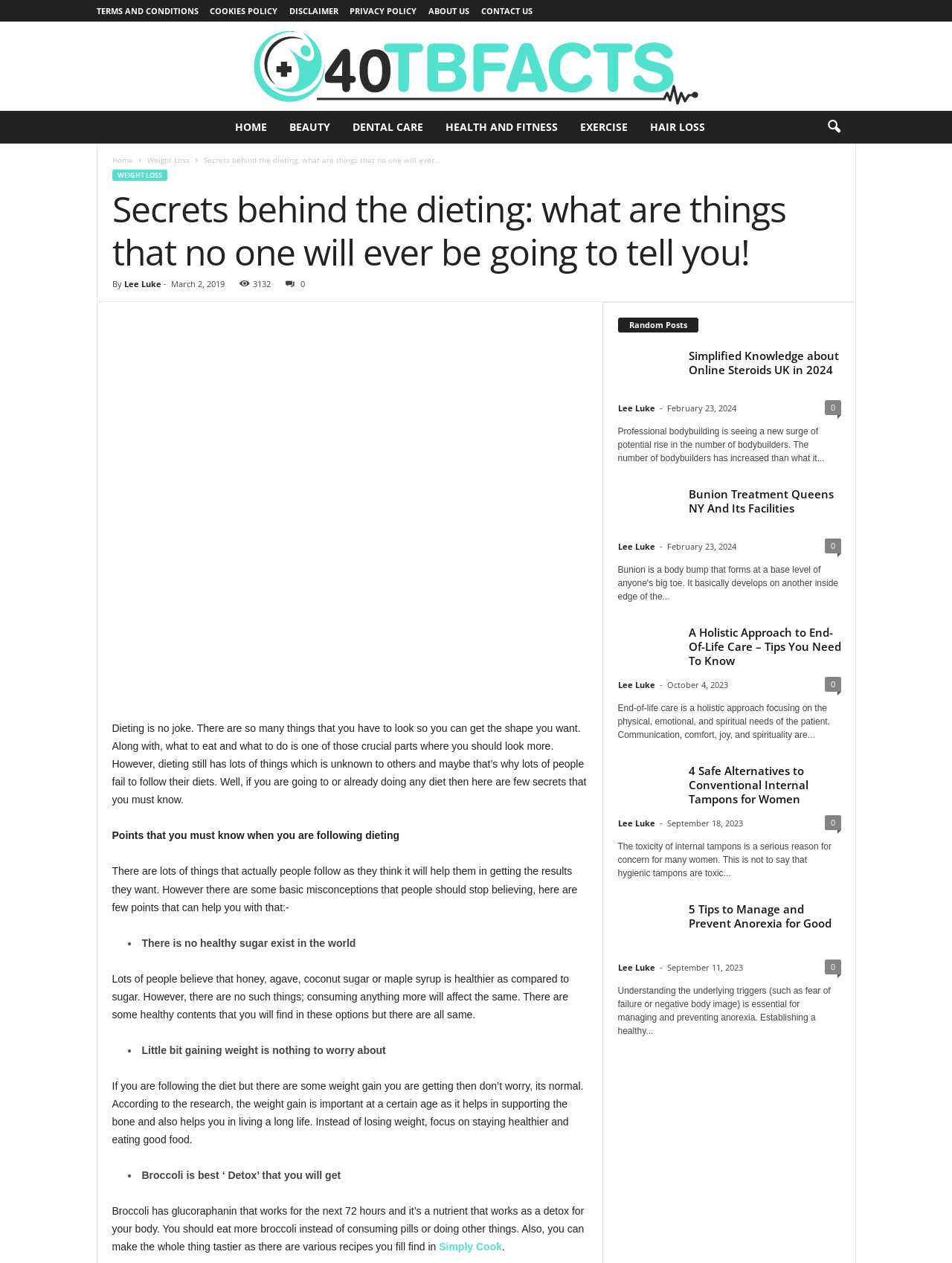Identify the bounding box coordinates of the element that should be clicked to fulfill this task: "click on the 'HOME' link". The coordinates should be provided as four float numbers between 0 and 1, i.e., [left, top, right, bottom].

[0.235, 0.088, 0.292, 0.114]